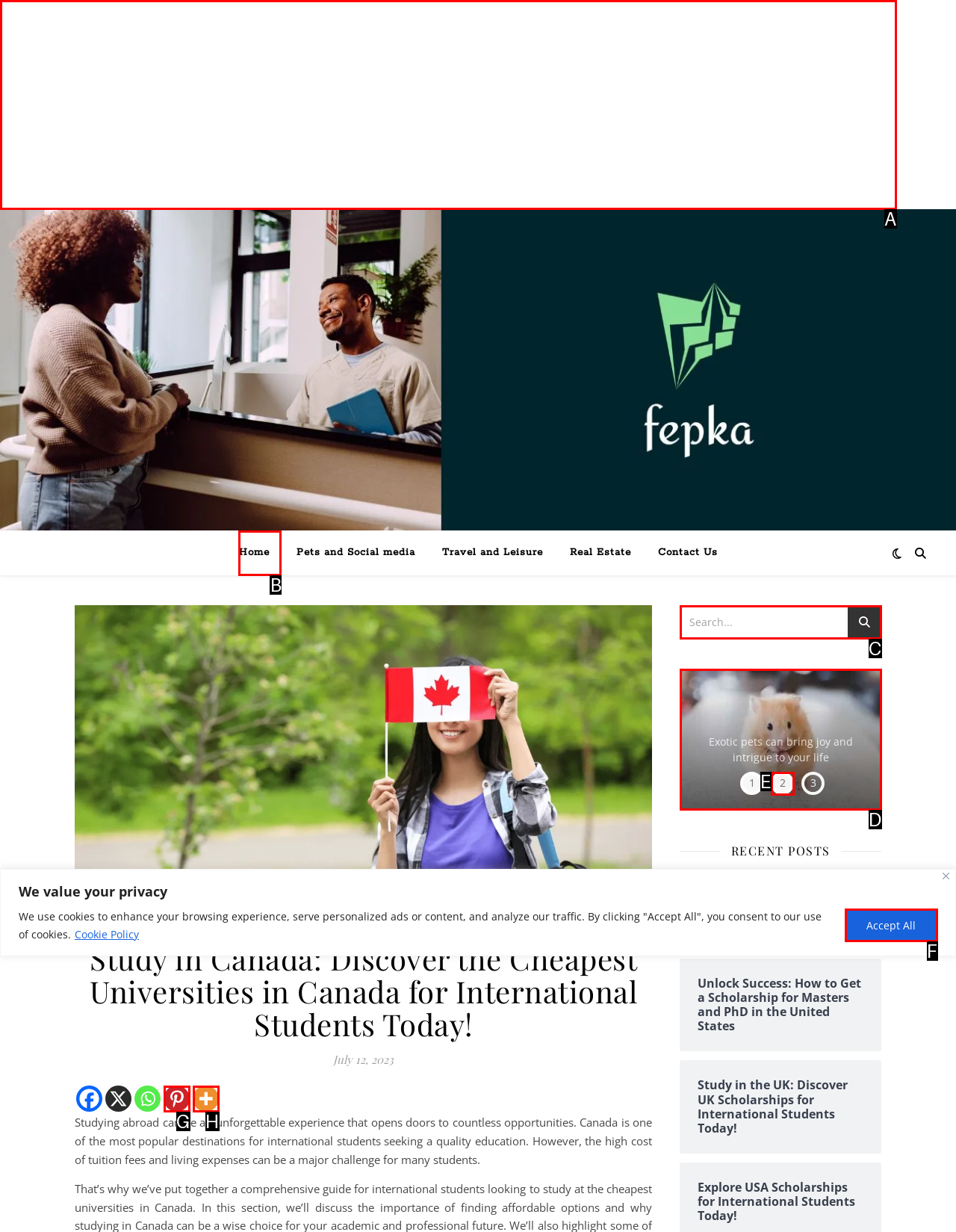Select the option that aligns with the description: name="s" placeholder="Search..."
Respond with the letter of the correct choice from the given options.

C